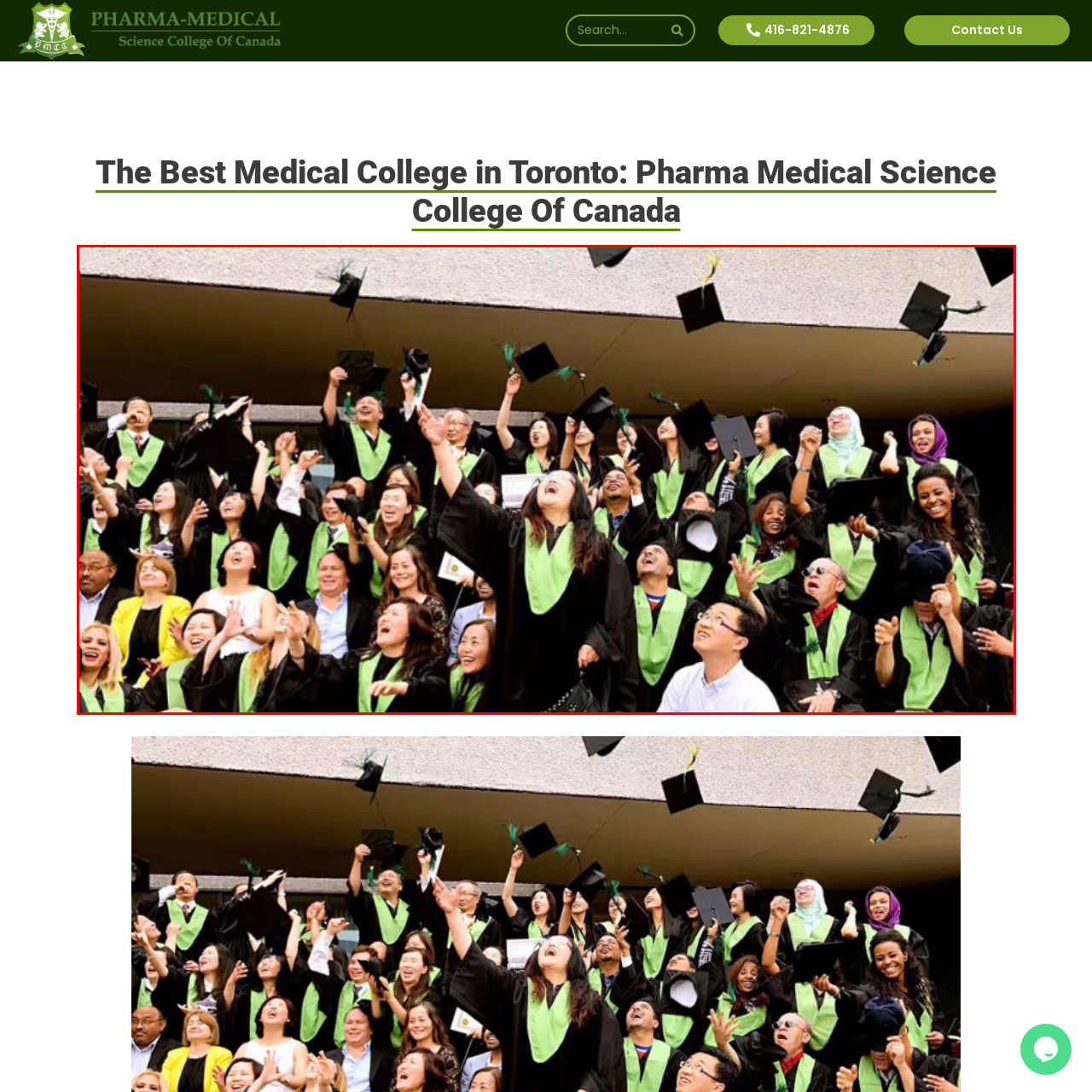What do the graduates toss into the air?
Check the image encapsulated by the red bounding box and answer the question comprehensively.

According to the caption, the graduates 'enthusiastically toss their caps into the air, symbolizing their achievement and joy', implying that the objects being tossed are their graduation caps.